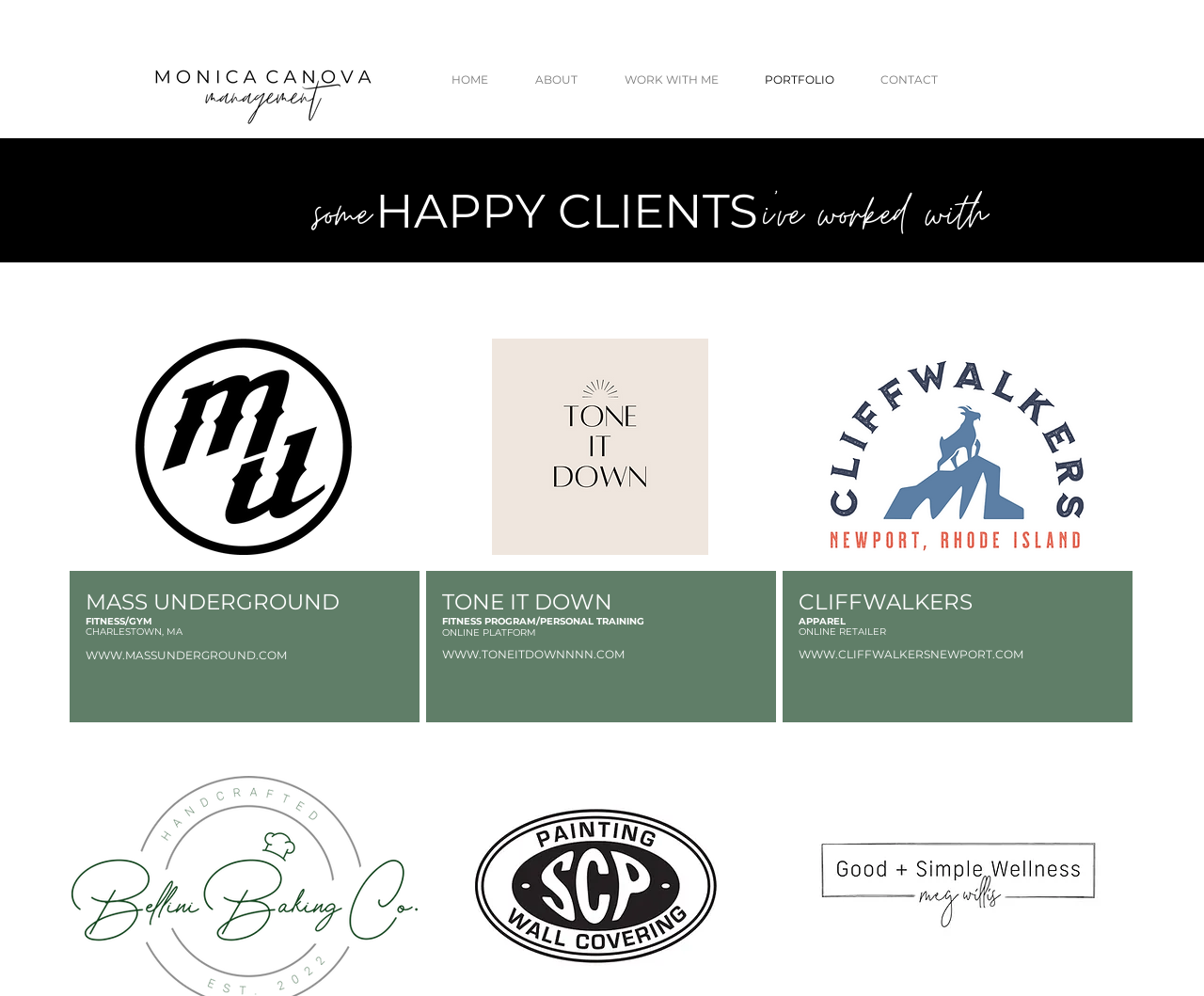Indicate the bounding box coordinates of the element that must be clicked to execute the instruction: "go to the CONTACT page". The coordinates should be given as four float numbers between 0 and 1, i.e., [left, top, right, bottom].

[0.705, 0.066, 0.791, 0.093]